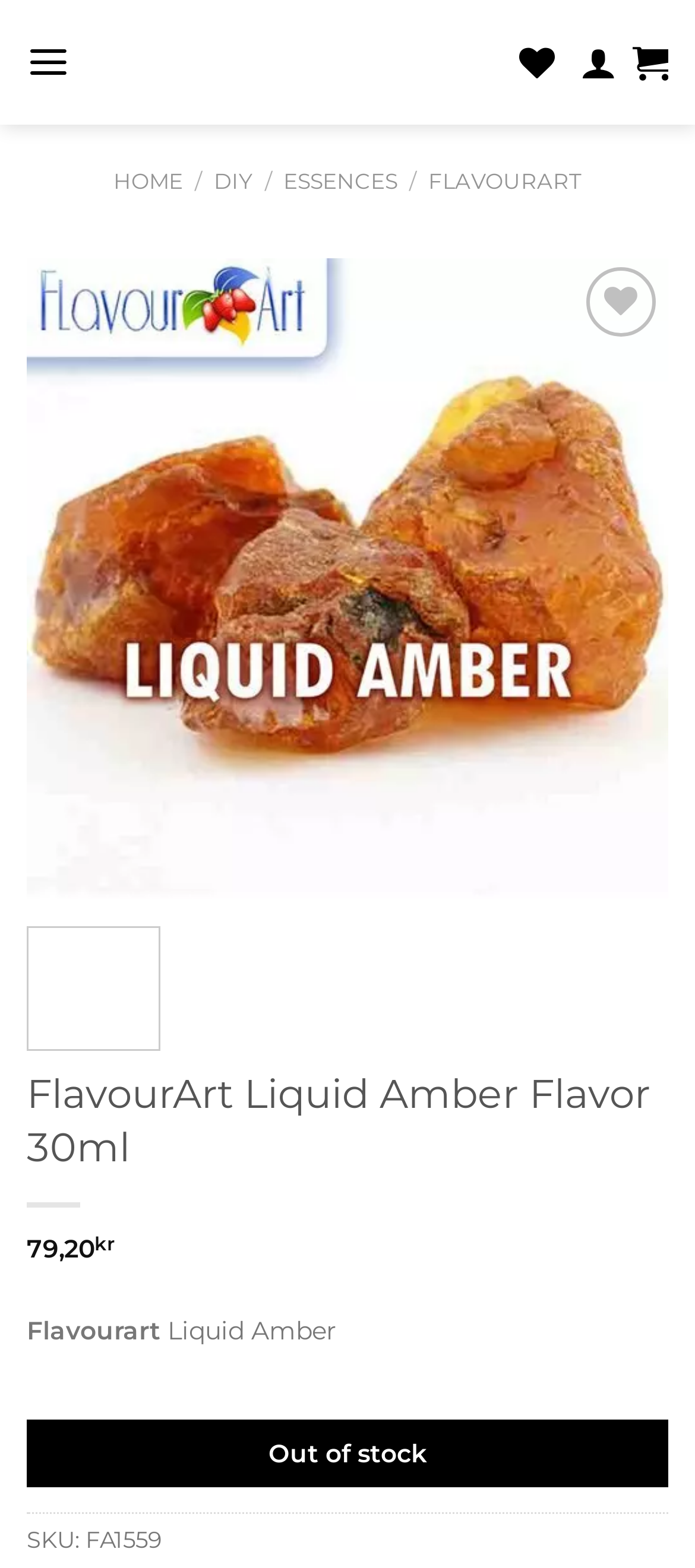Identify the title of the webpage and provide its text content.

FlavourArt Liquid Amber Flavor 30ml